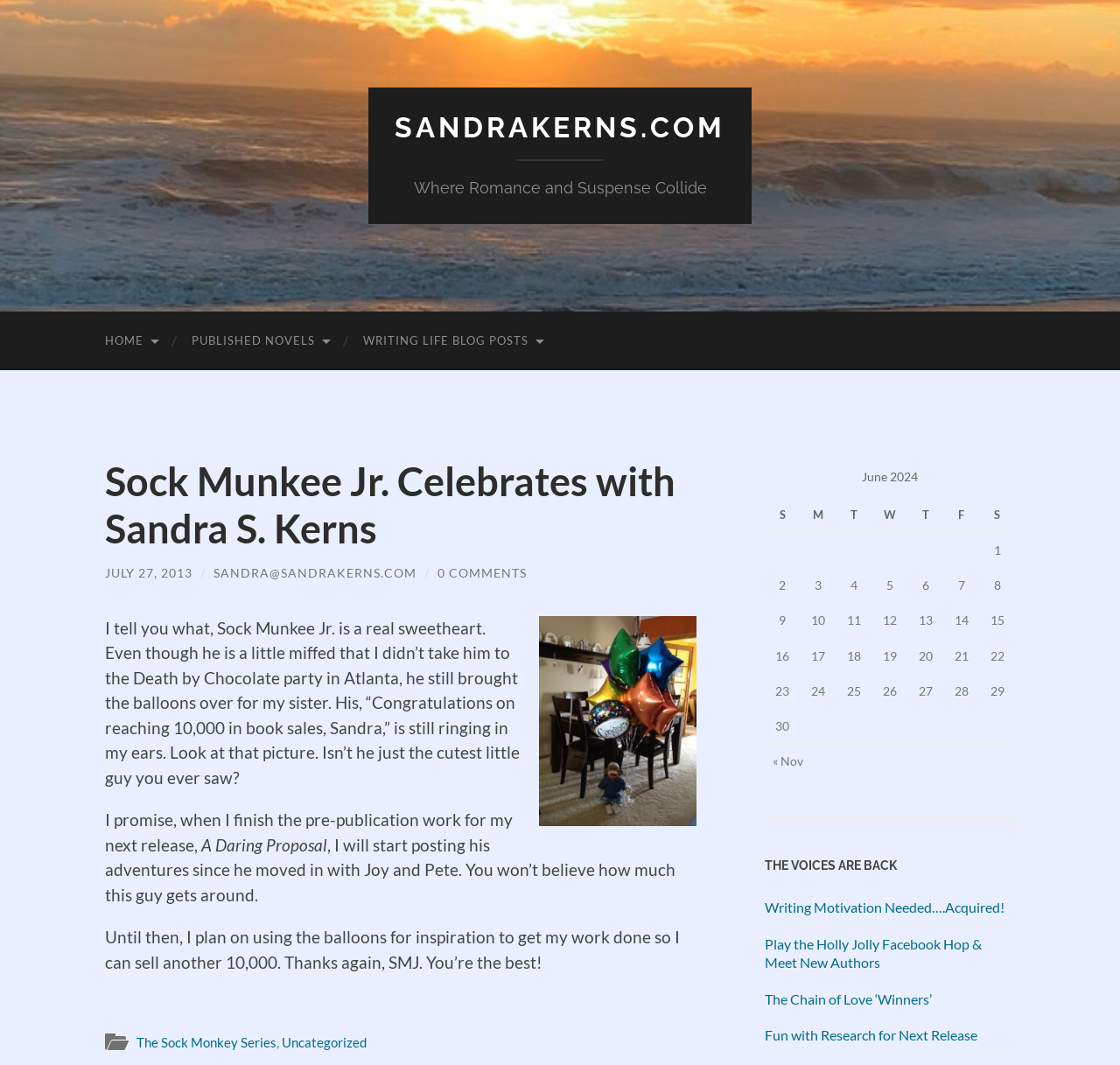Provide a brief response to the question below using a single word or phrase: 
What is the purpose of the table on the page?

To display a calendar